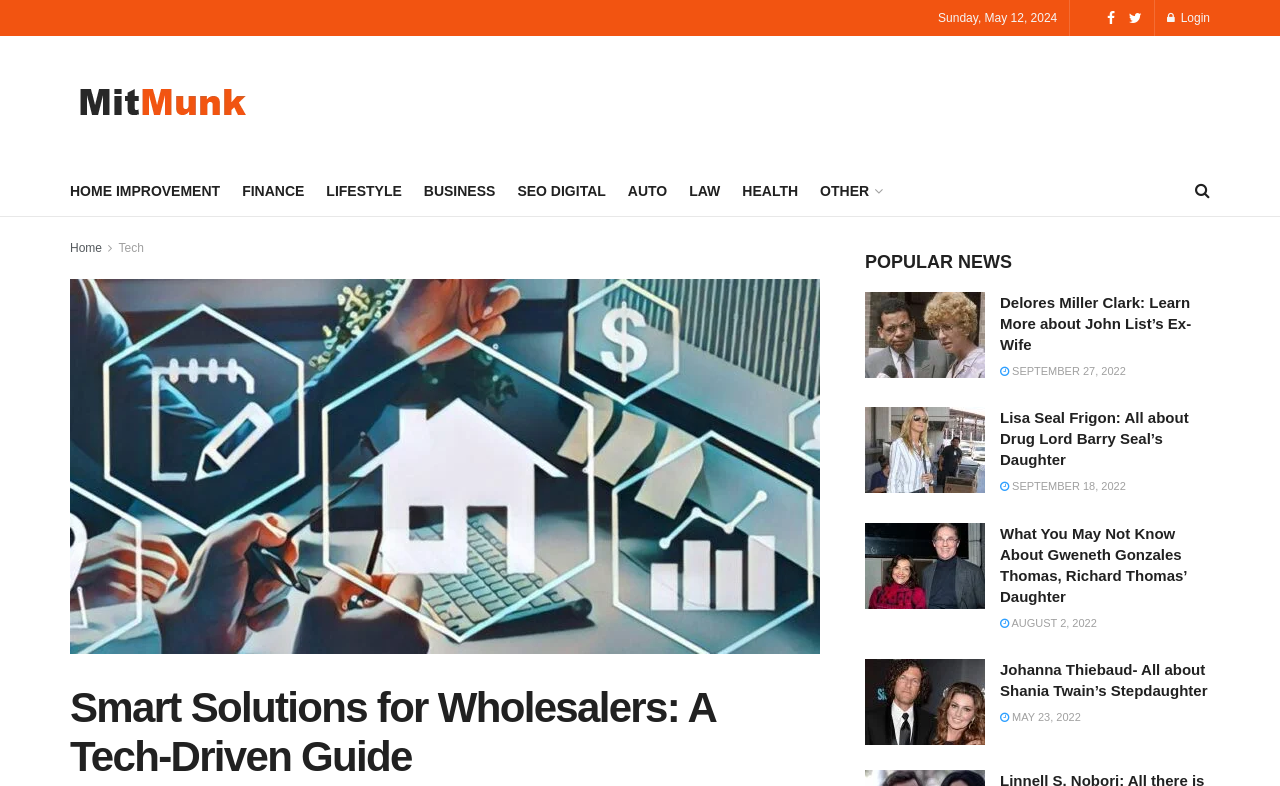Answer the question with a brief word or phrase:
What is the topic of the 'real estate wholesaling software' link?

Wholesaling